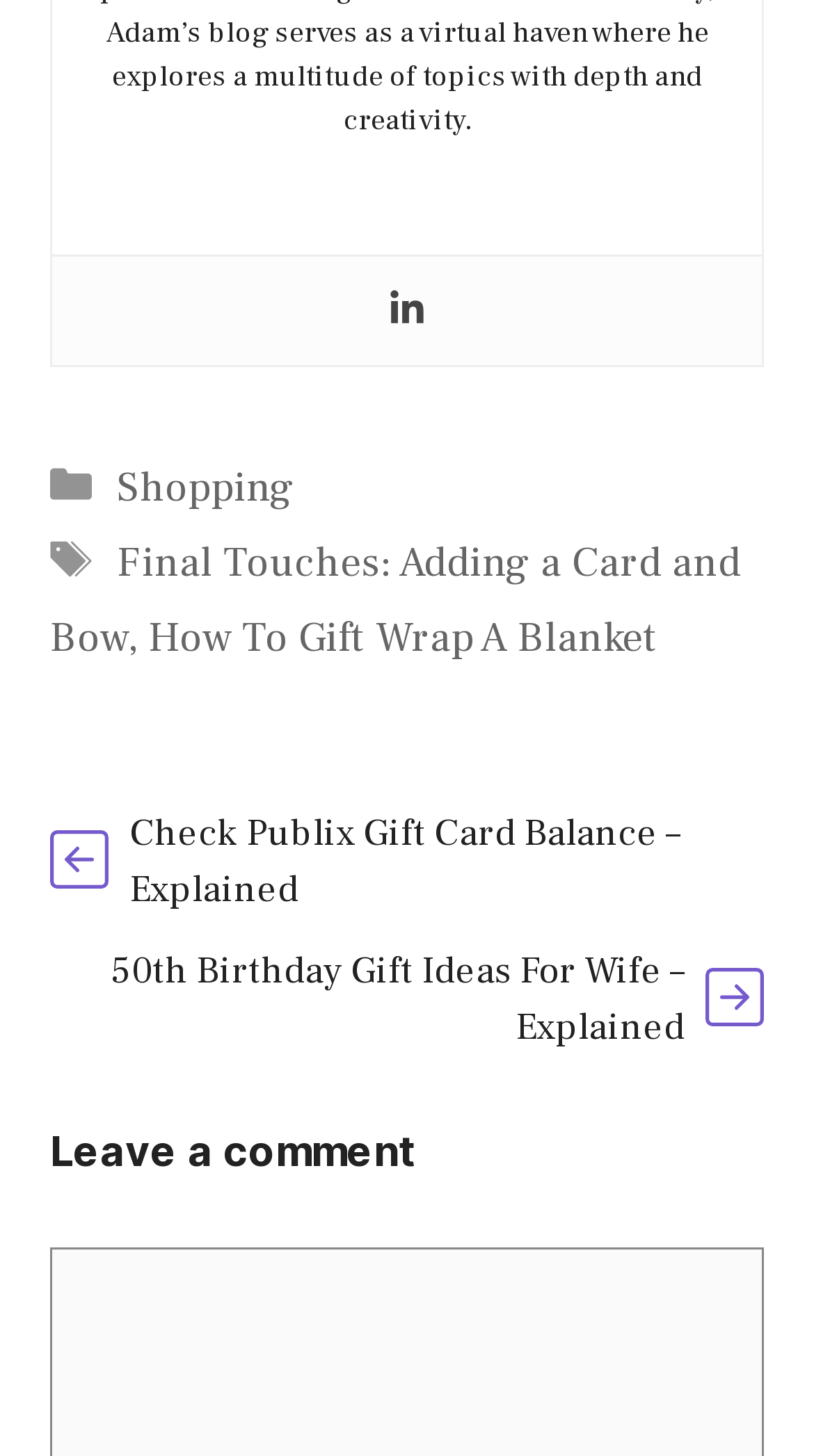Find the bounding box coordinates for the area you need to click to carry out the instruction: "Click on the Linkedin link". The coordinates should be four float numbers between 0 and 1, indicated as [left, top, right, bottom].

[0.477, 0.197, 0.523, 0.229]